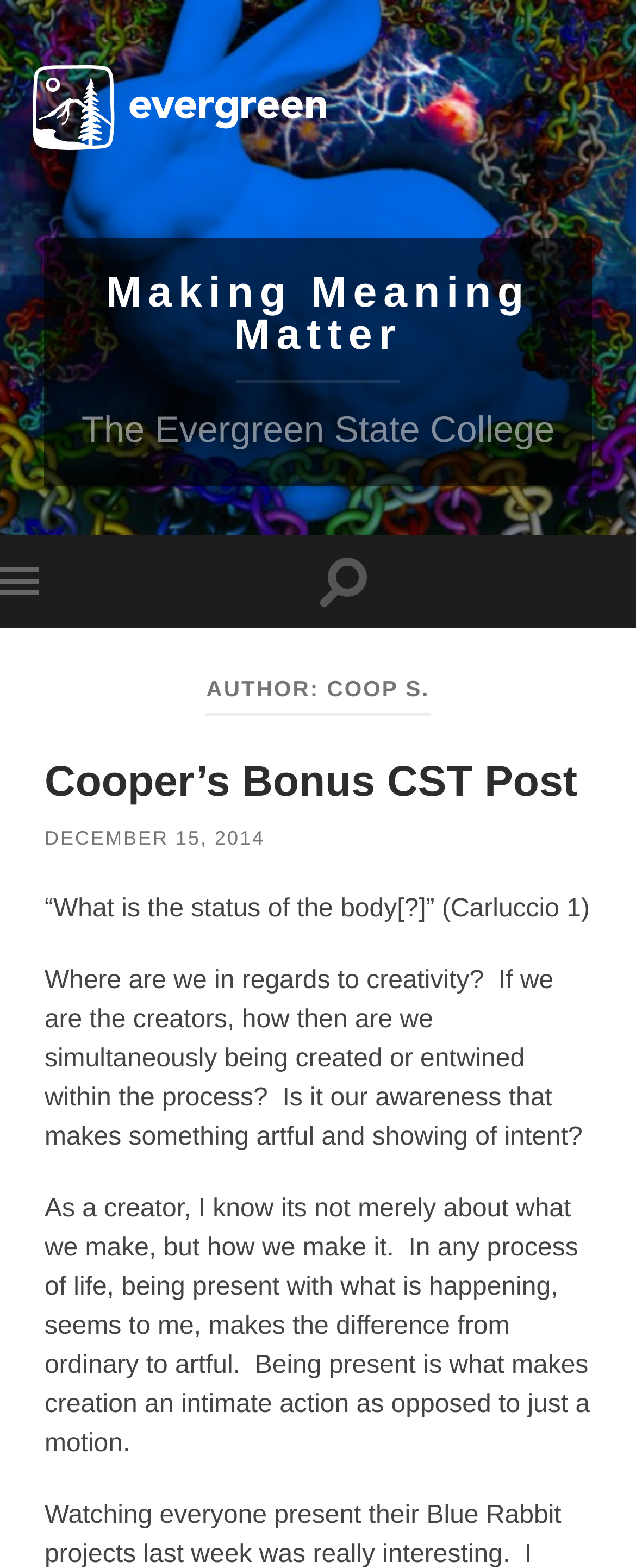Give a one-word or phrase response to the following question: Who is the author of the post?

COOP S.